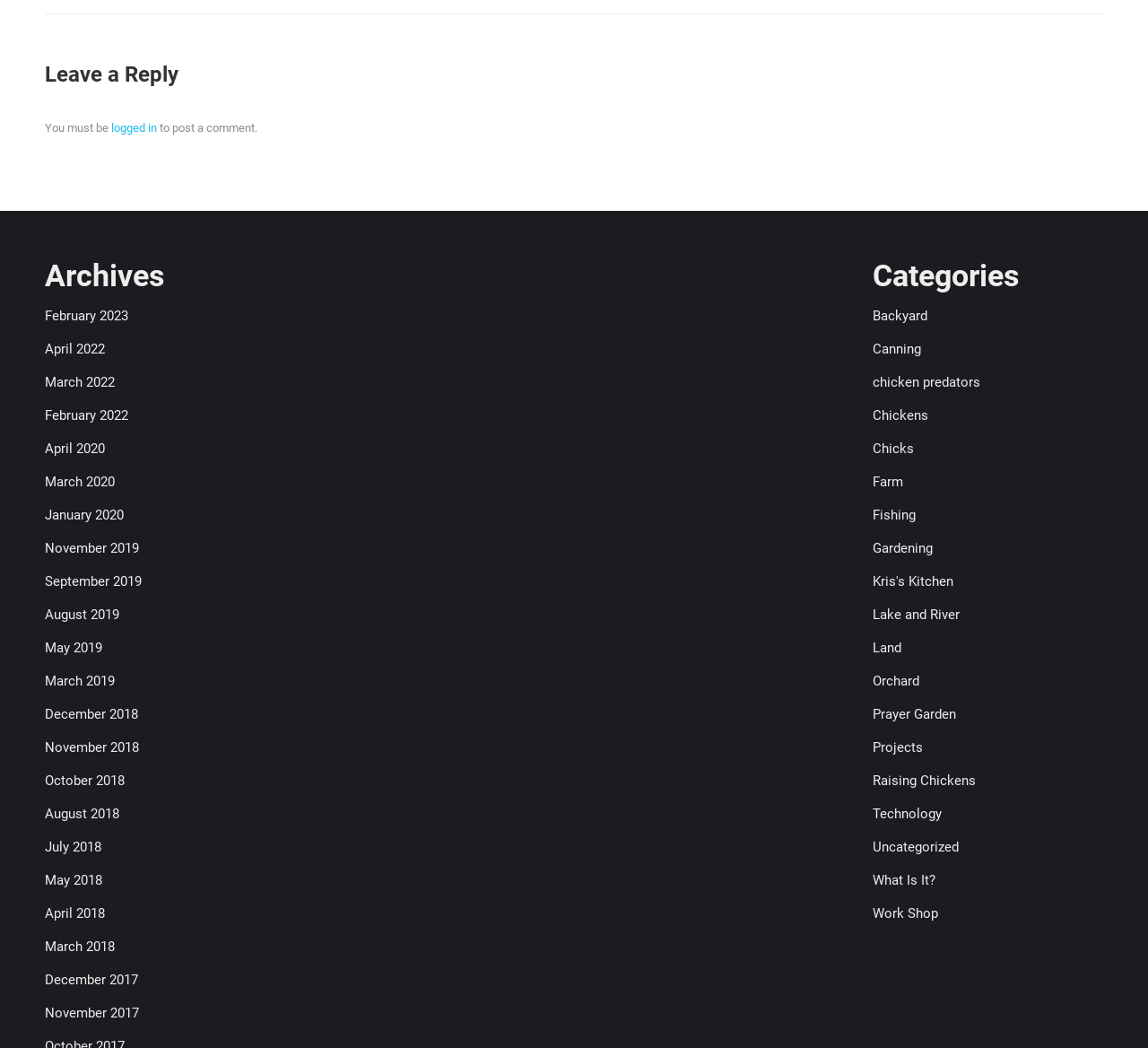Provide the bounding box coordinates for the UI element that is described as: "View Diseases and Genes Tested".

None